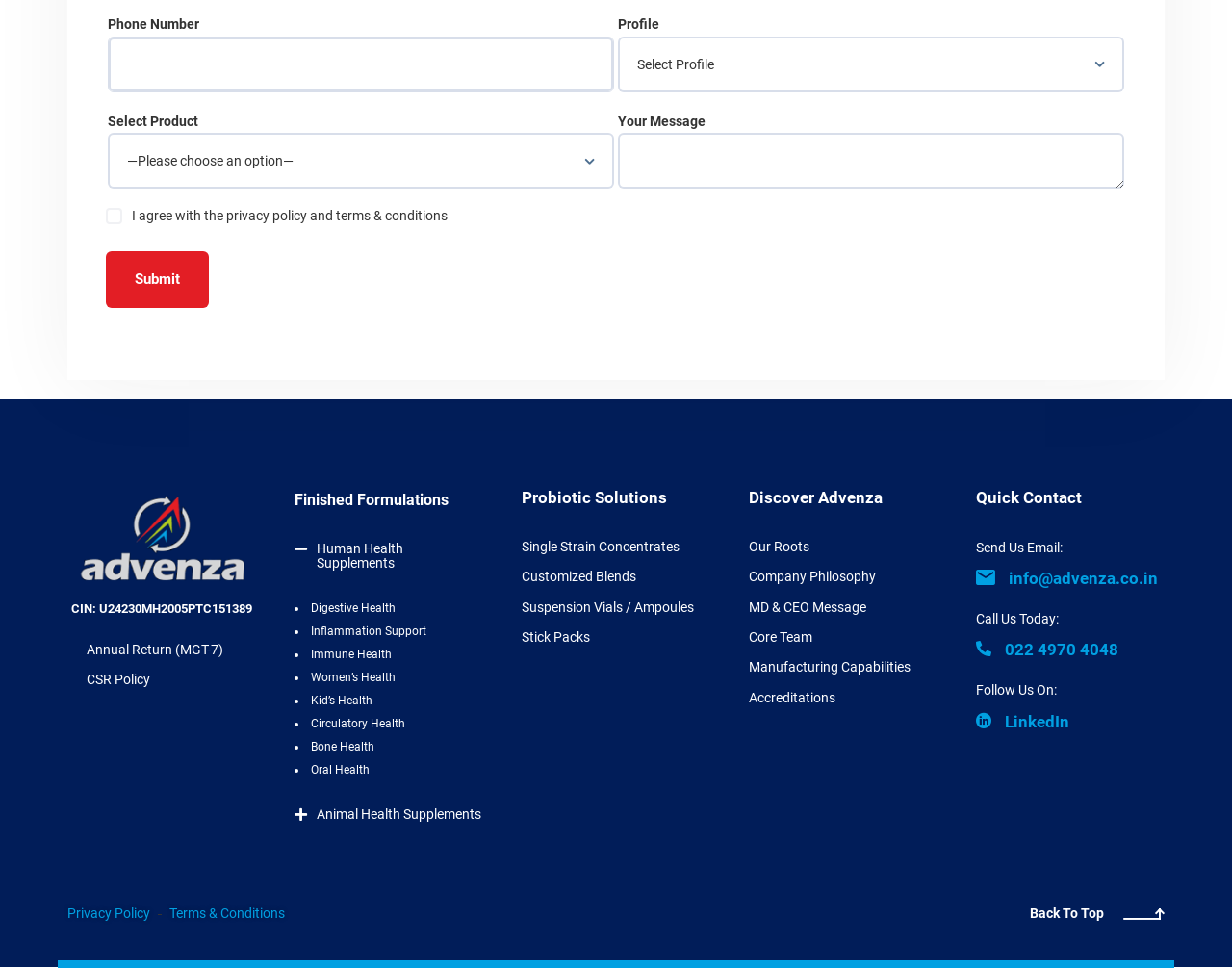Can you show the bounding box coordinates of the region to click on to complete the task described in the instruction: "Choose a product"?

[0.088, 0.137, 0.498, 0.195]